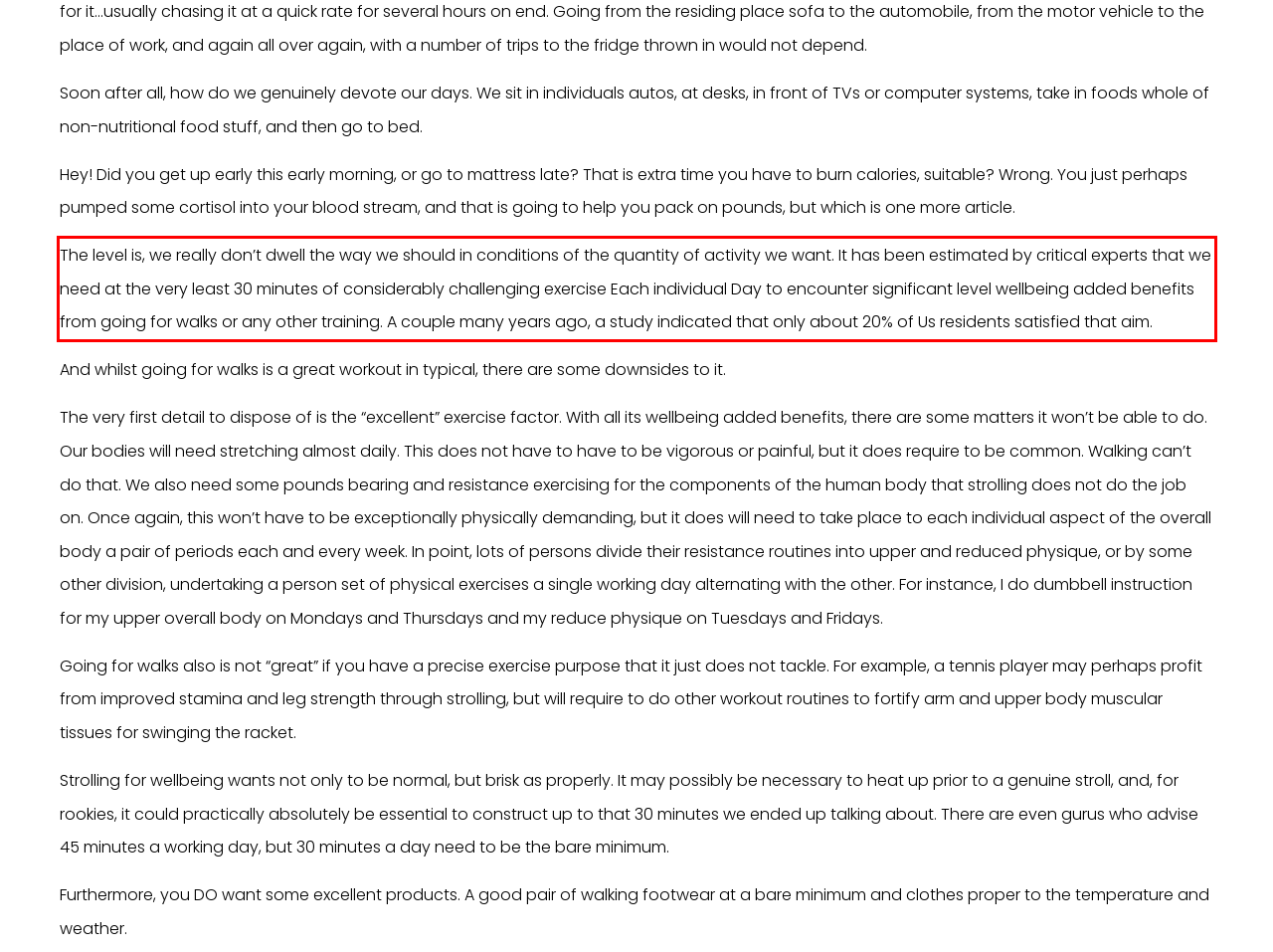Please analyze the screenshot of a webpage and extract the text content within the red bounding box using OCR.

The level is, we really don’t dwell the way we should in conditions of the quantity of activity we want. It has been estimated by critical experts that we need at the very least 30 minutes of considerably challenging exercise Each individual Day to encounter significant level wellbeing added benefits from going for walks or any other training. A couple many years ago, a study indicated that only about 20% of Us residents satisfied that aim.